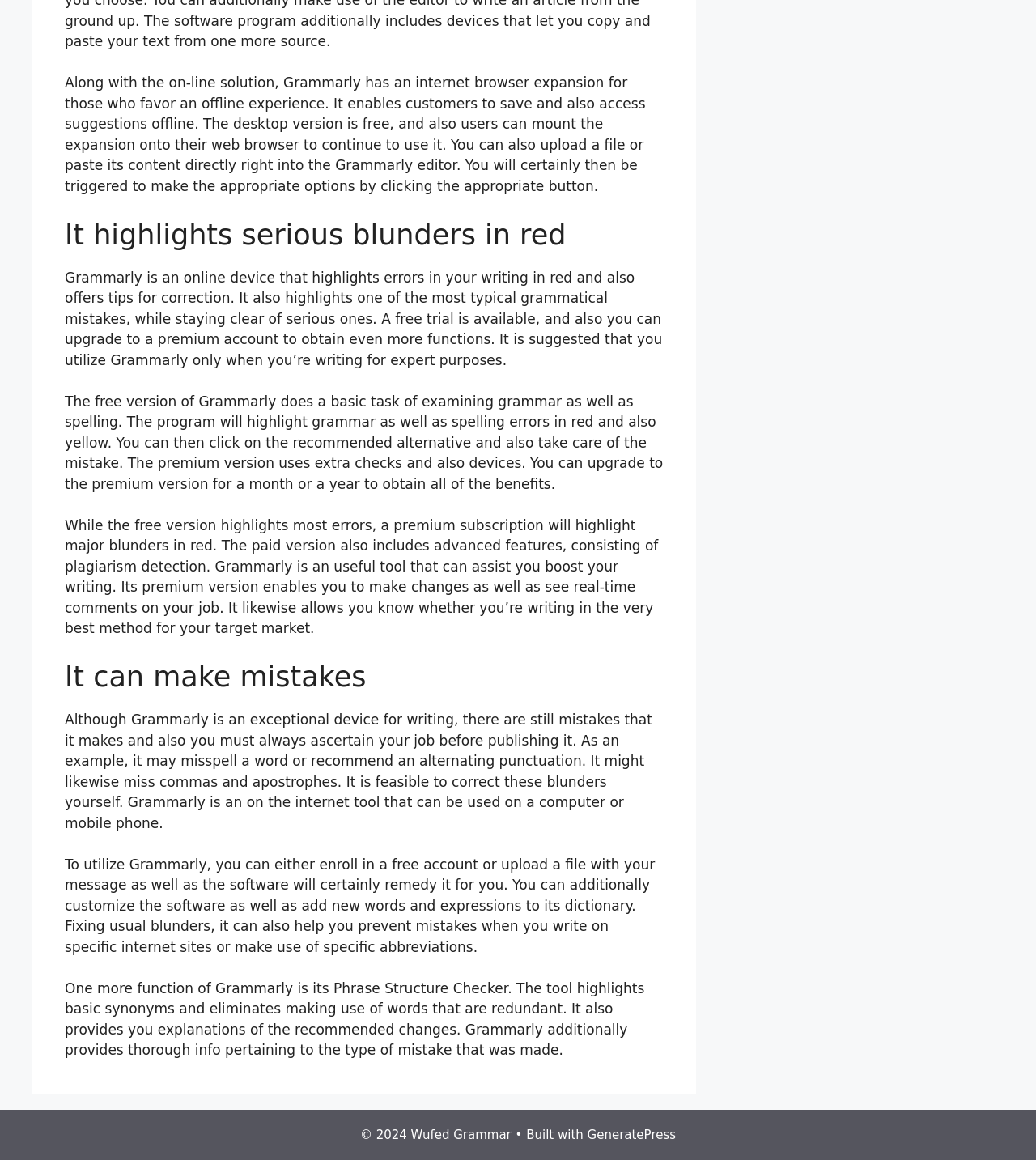How can you use Grammarly?
Could you answer the question with a detailed and thorough explanation?

According to the webpage, you can use Grammarly by either signing up for a free account or uploading a file with your text, and the software will correct it for you. You can also customize the software and add new words and phrases to its dictionary.